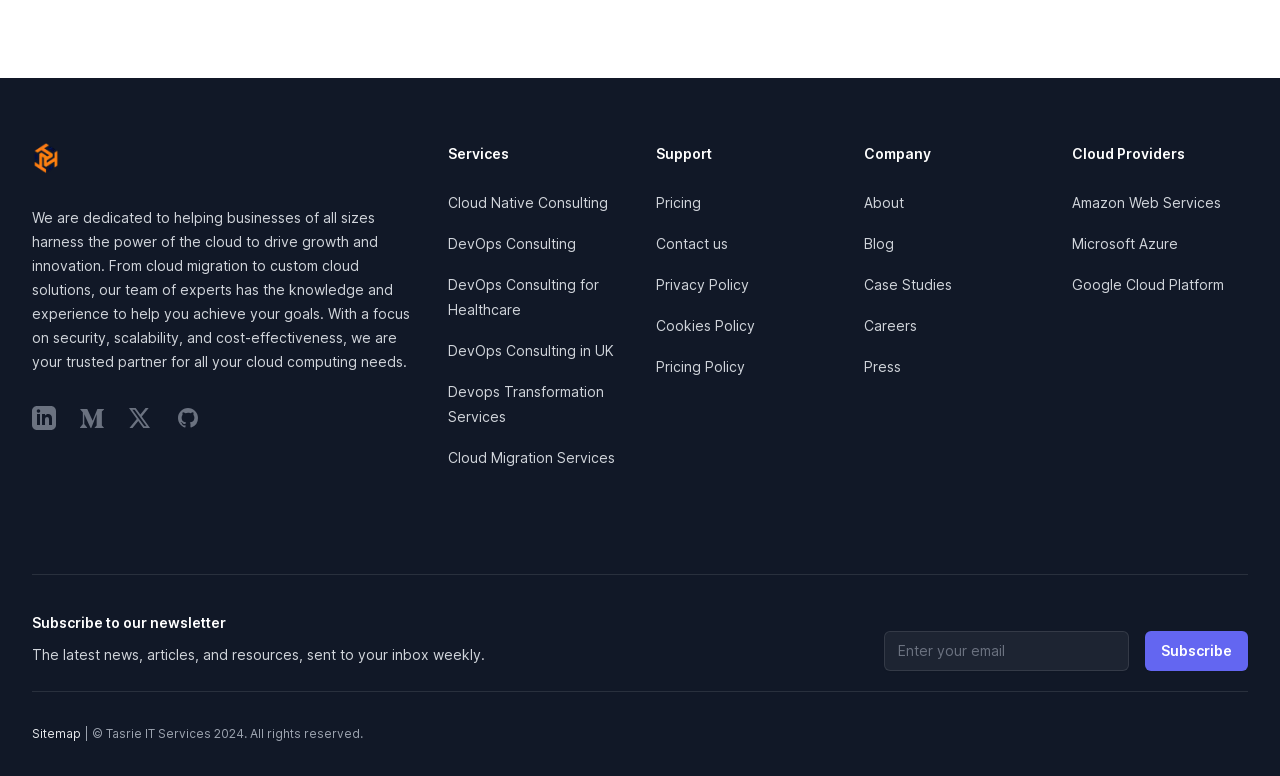What is the topic of the first link under 'Services'?
Look at the screenshot and give a one-word or phrase answer.

Cloud Native Consulting